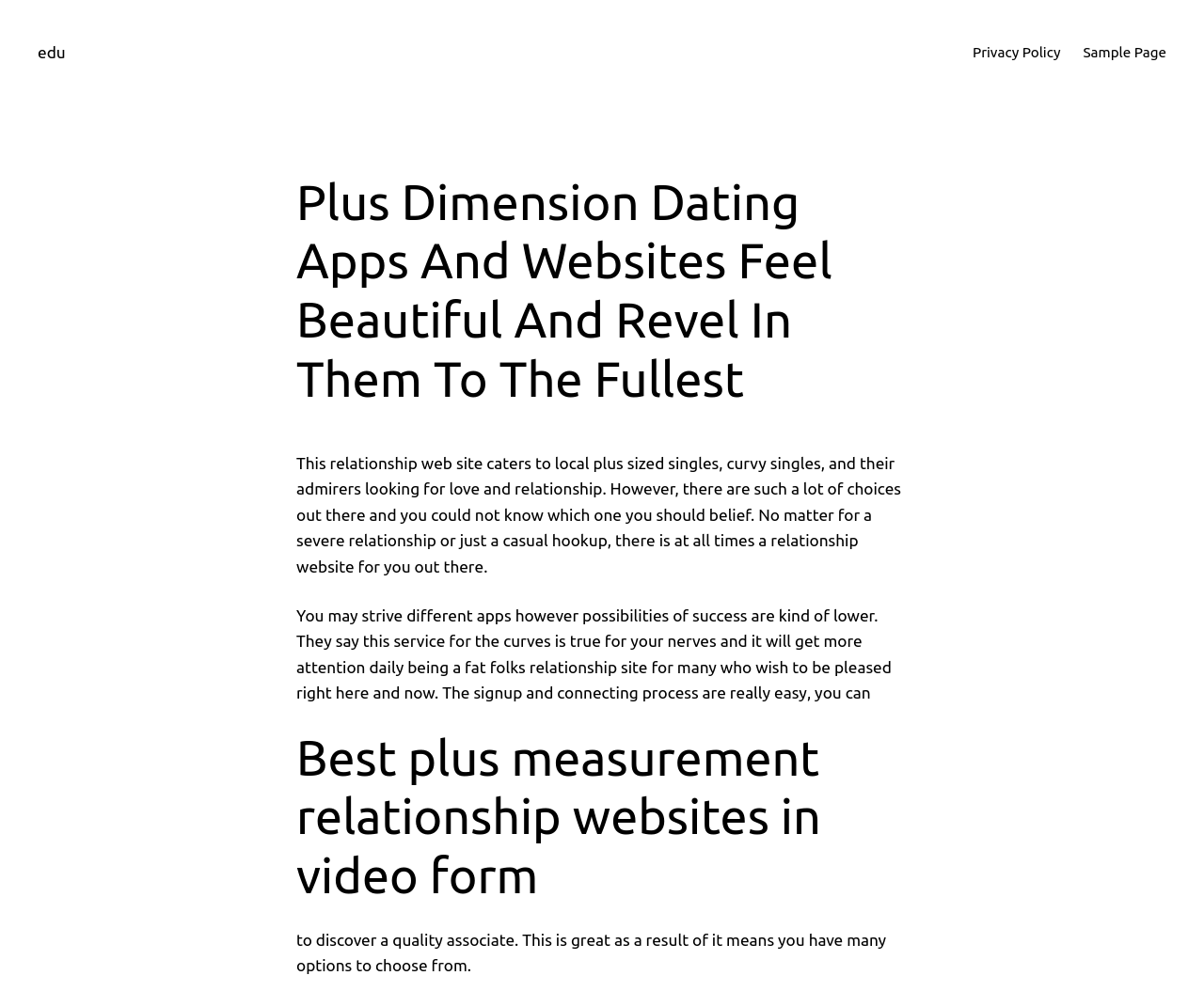Please find and report the primary heading text from the webpage.

Plus Dimension Dating Apps And Websites Feel Beautiful And Revel In Them To The Fullest